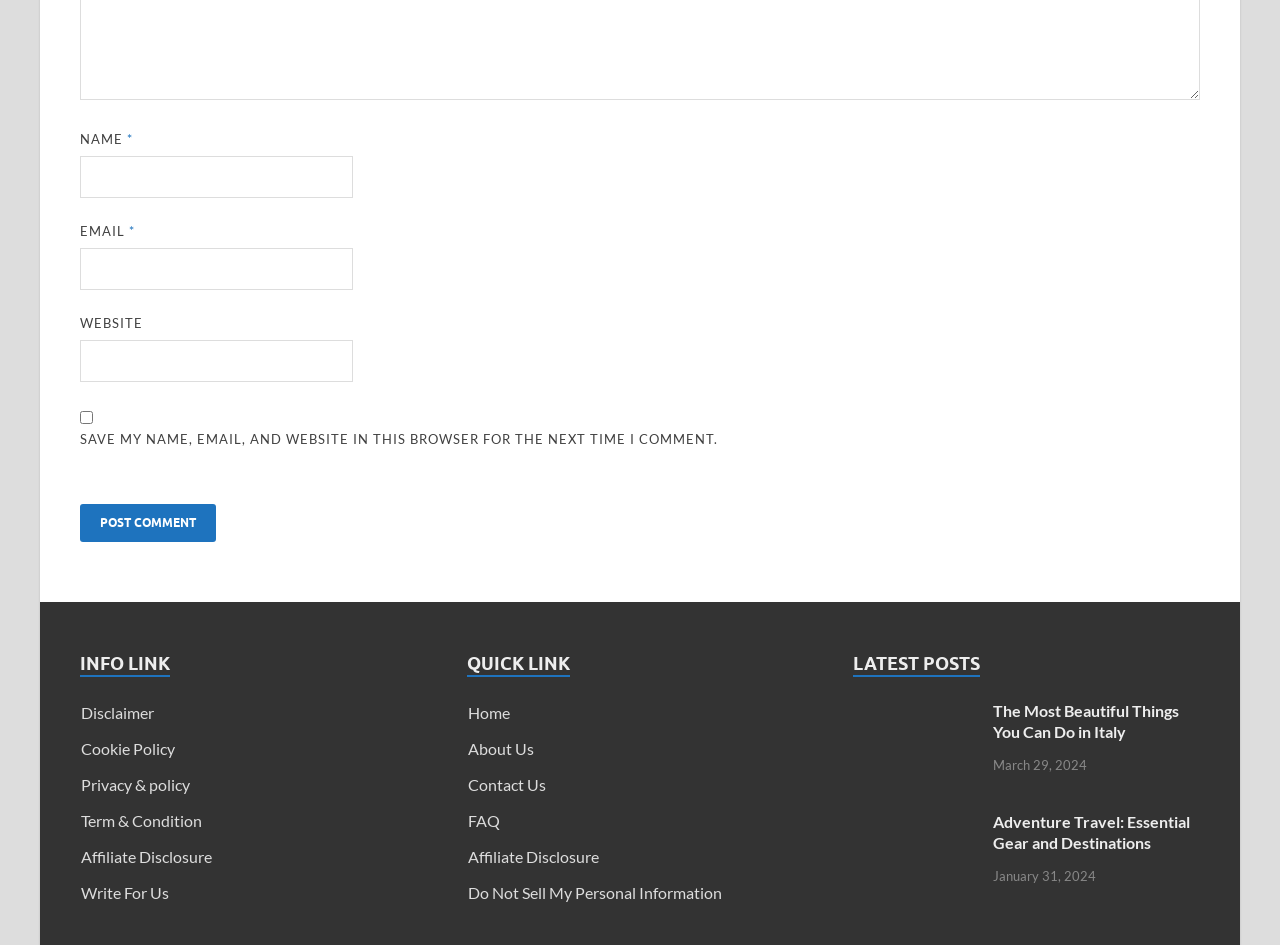Respond with a single word or phrase:
What is the label of the first textbox?

NAME